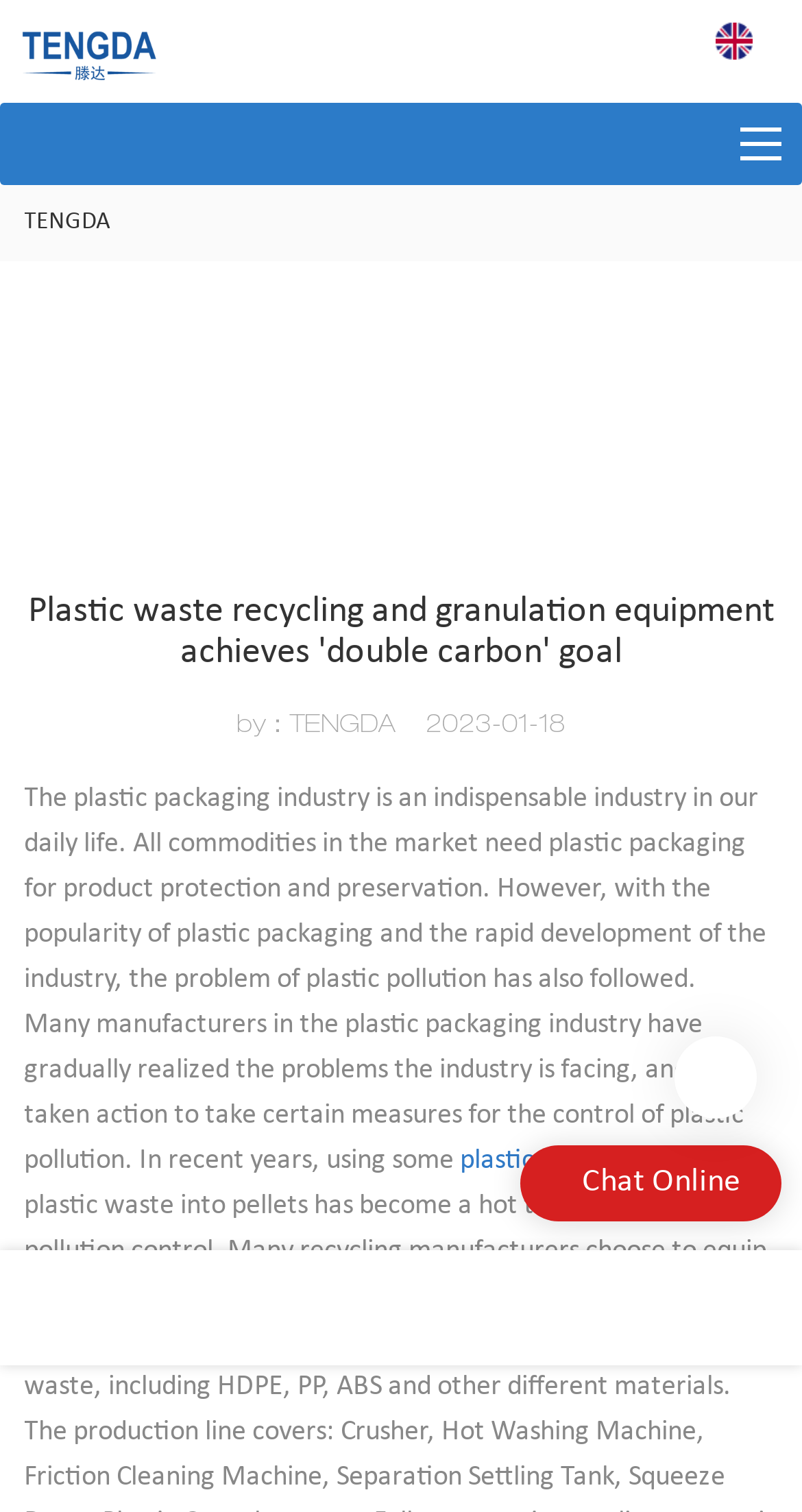Locate the UI element that matches the description plastic extruders in the webpage screenshot. Return the bounding box coordinates in the format (top-left x, top-left y, bottom-right x, bottom-right y), with values ranging from 0 to 1.

[0.573, 0.757, 0.812, 0.778]